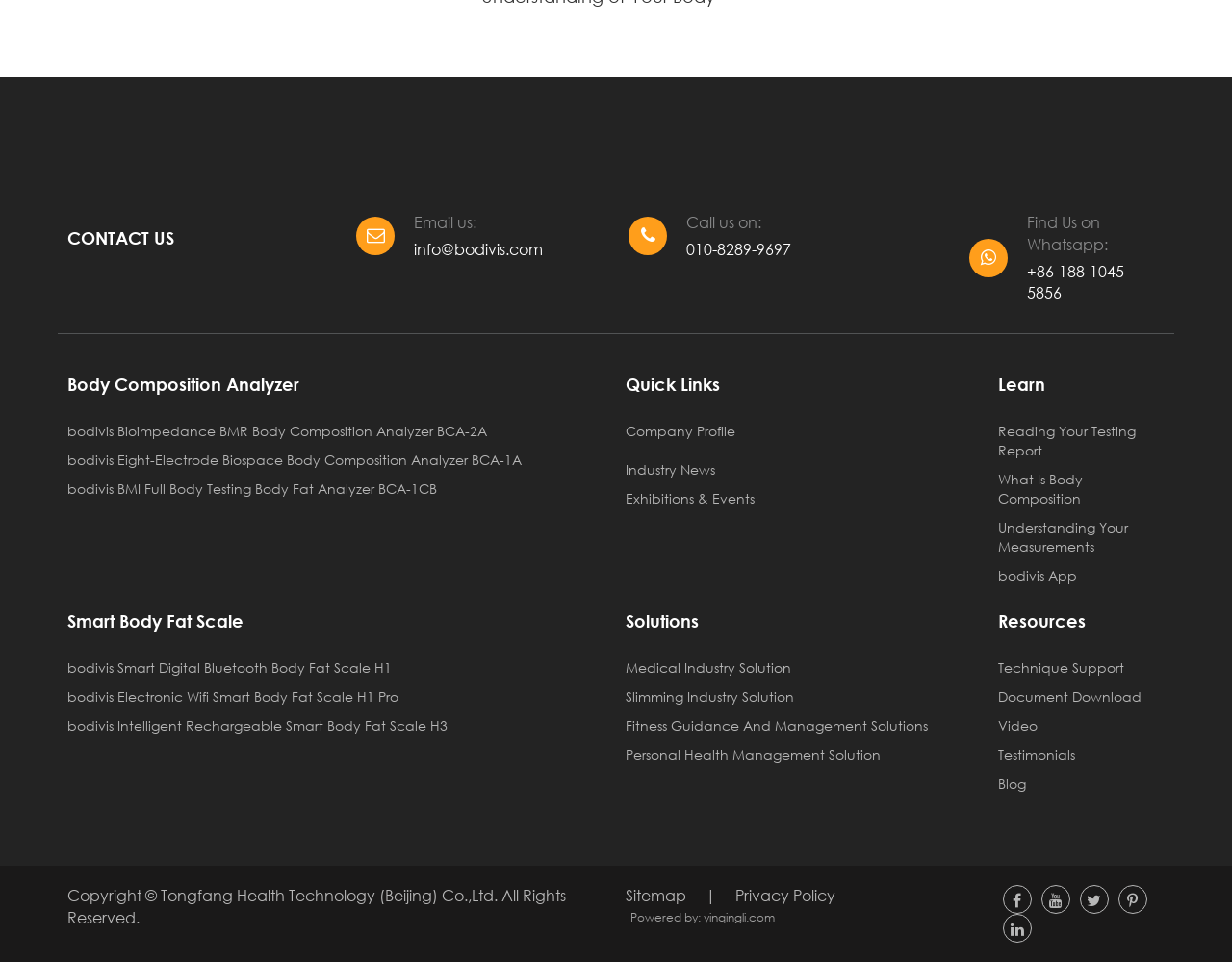Locate the UI element that matches the description info@bodivis.com in the webpage screenshot. Return the bounding box coordinates in the format (top-left x, top-left y, bottom-right x, bottom-right y), with values ranging from 0 to 1.

[0.336, 0.248, 0.495, 0.271]